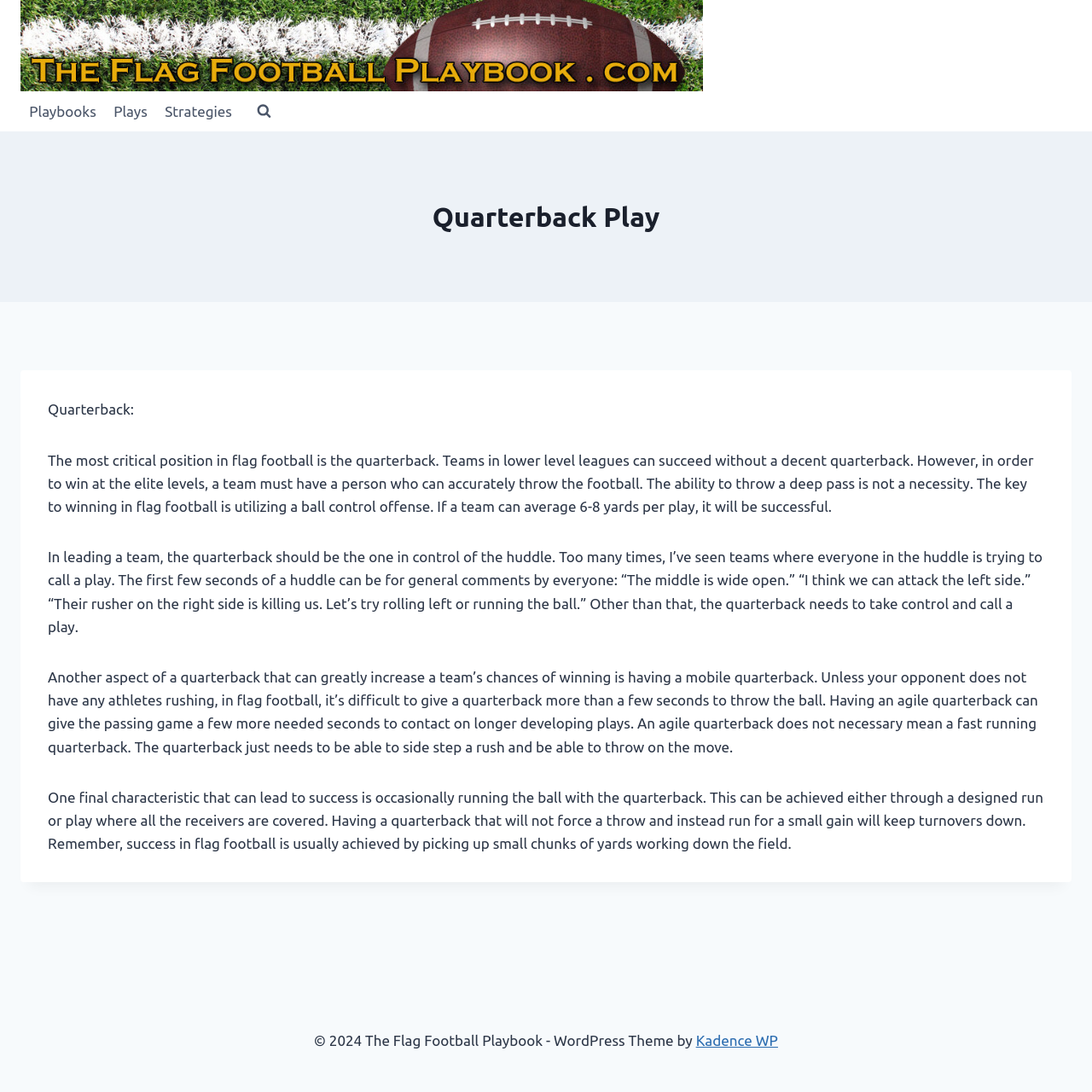What is the most critical position in flag football?
Refer to the image and respond with a one-word or short-phrase answer.

Quarterback